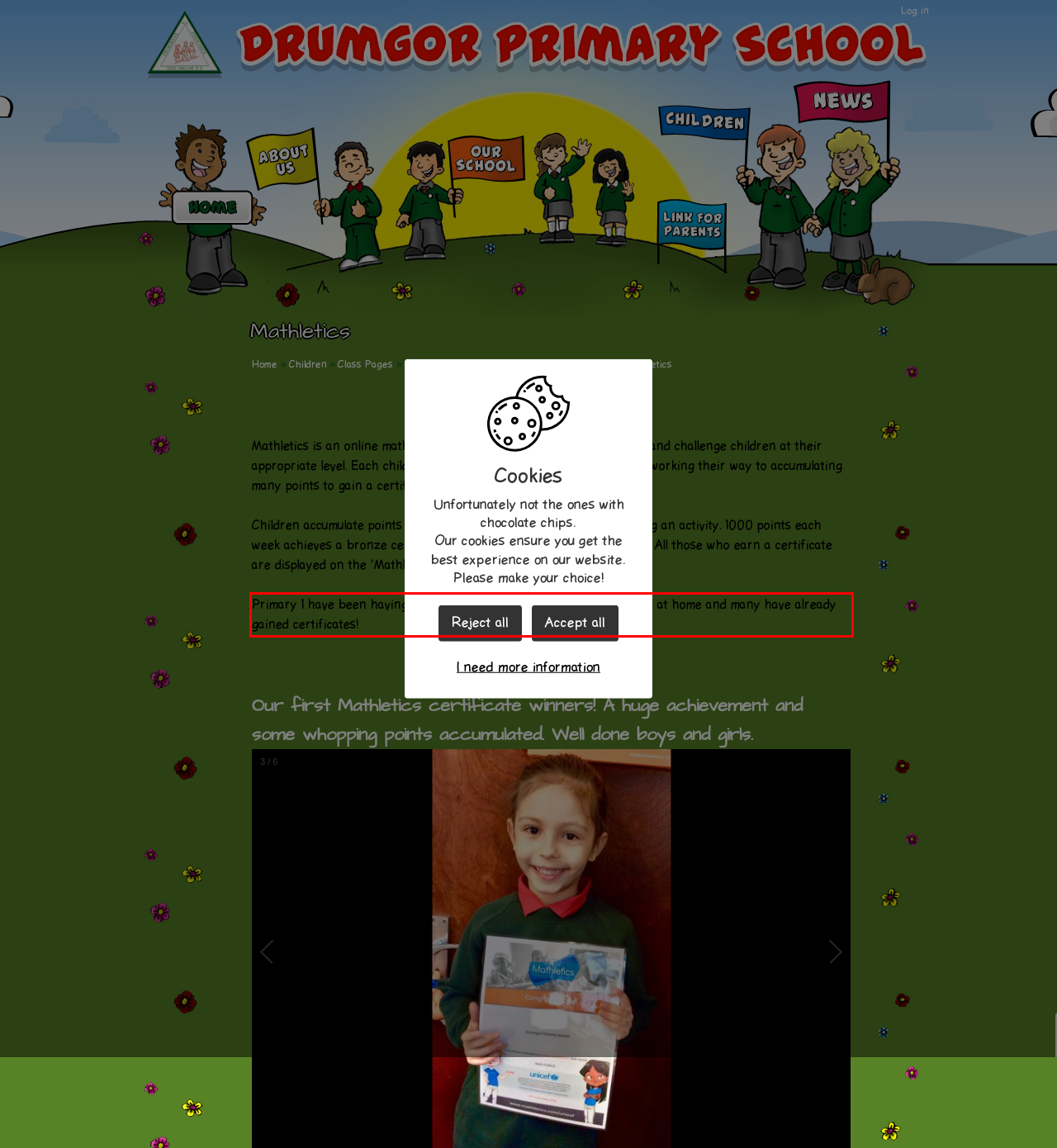You are given a screenshot of a webpage with a UI element highlighted by a red bounding box. Please perform OCR on the text content within this red bounding box.

Primary 1 have been having a great time using Mathletics in school and at home and many have already gained certificates!